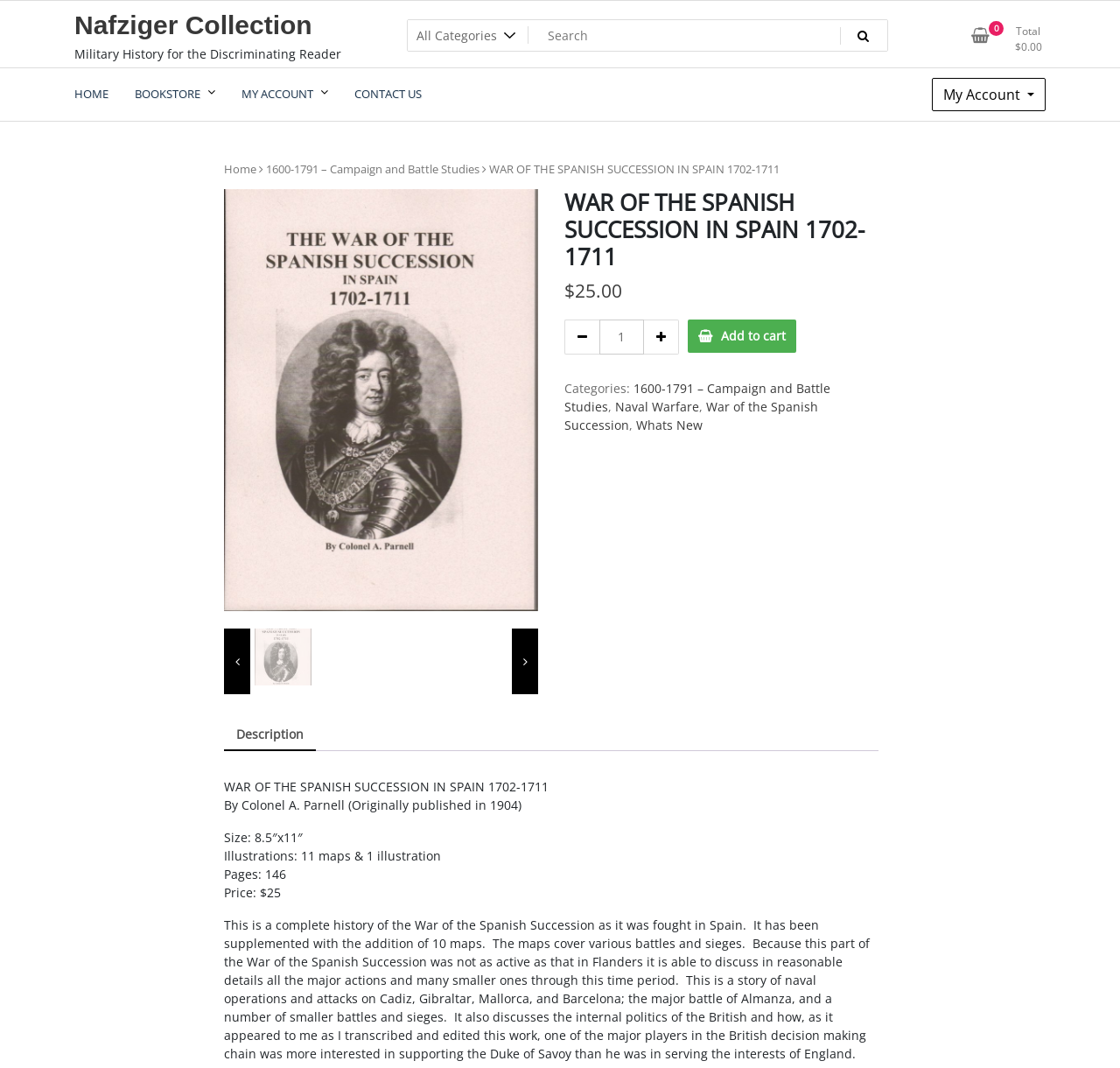Produce an extensive caption that describes everything on the webpage.

This webpage appears to be a product page for a book titled "WAR OF THE SPANISH SUCCESSION IN SPAIN 1702-1711" by Colonel A. Parnell. At the top of the page, there is a navigation menu with links to "HOME", "BOOKSTORE", "MY ACCOUNT", and "CONTACT US". Below this menu, there is a search bar with a combobox and a search button.

On the left side of the page, there is a breadcrumb navigation menu that shows the current location of the page, with links to "Home" and "1600-1791 – Campaign and Battle Studies". Below this, there is an image of the book cover, along with two buttons for adding the book to a wishlist or cart.

The main content of the page is divided into two sections. The top section displays the book's title, price, and a brief description. There is also a quantity selector and an "Add to cart" button. The bottom section is a tabbed interface with a single tab labeled "Description". This tab contains a detailed description of the book, including its publication history, size, illustrations, and page count. The description also includes a lengthy summary of the book's contents, discussing the War of the Spanish Succession and its various battles and sieges.

Throughout the page, there are several buttons and links that allow users to navigate to other parts of the website or perform actions such as searching or adding items to their cart.